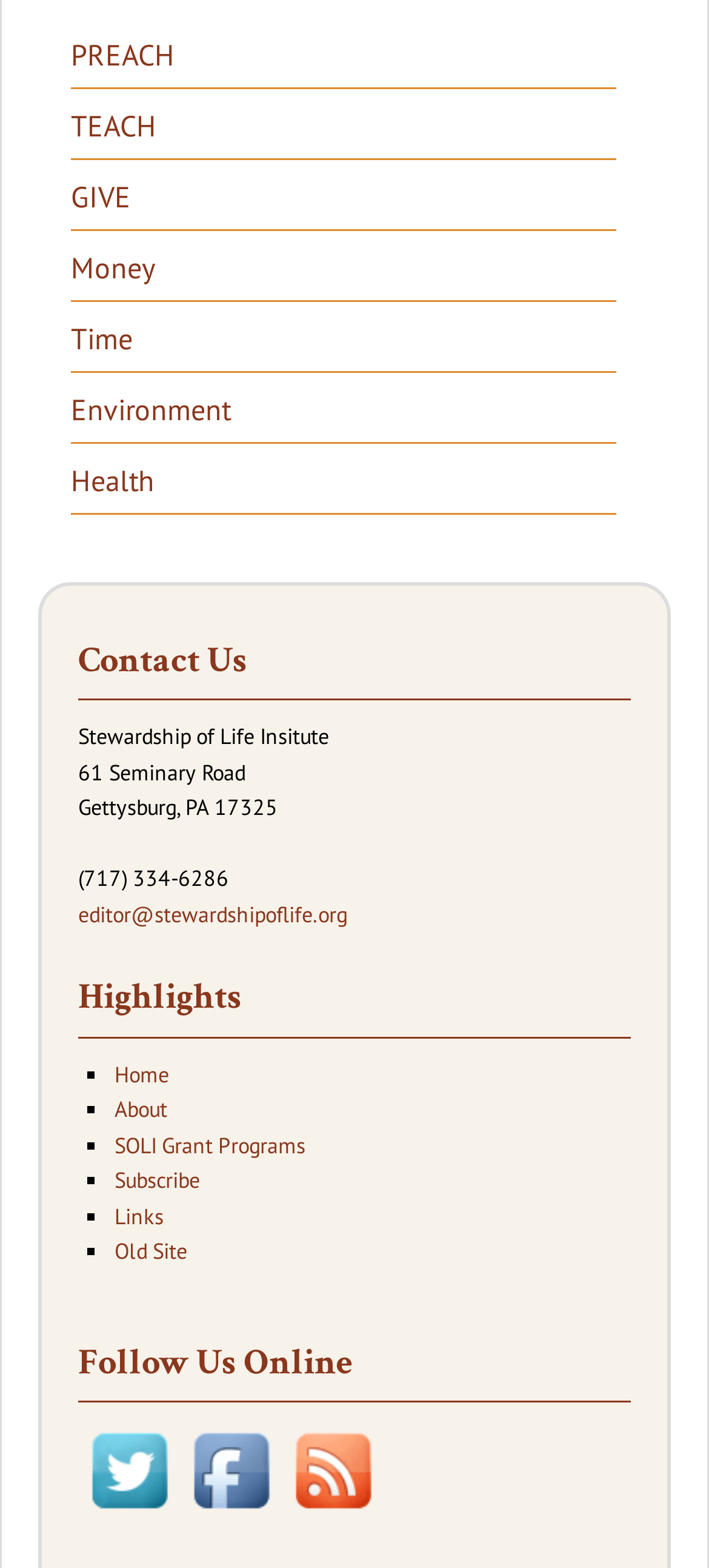Please identify the bounding box coordinates of the clickable area that will fulfill the following instruction: "Visit the Contact Us page". The coordinates should be in the format of four float numbers between 0 and 1, i.e., [left, top, right, bottom].

[0.11, 0.402, 0.89, 0.447]